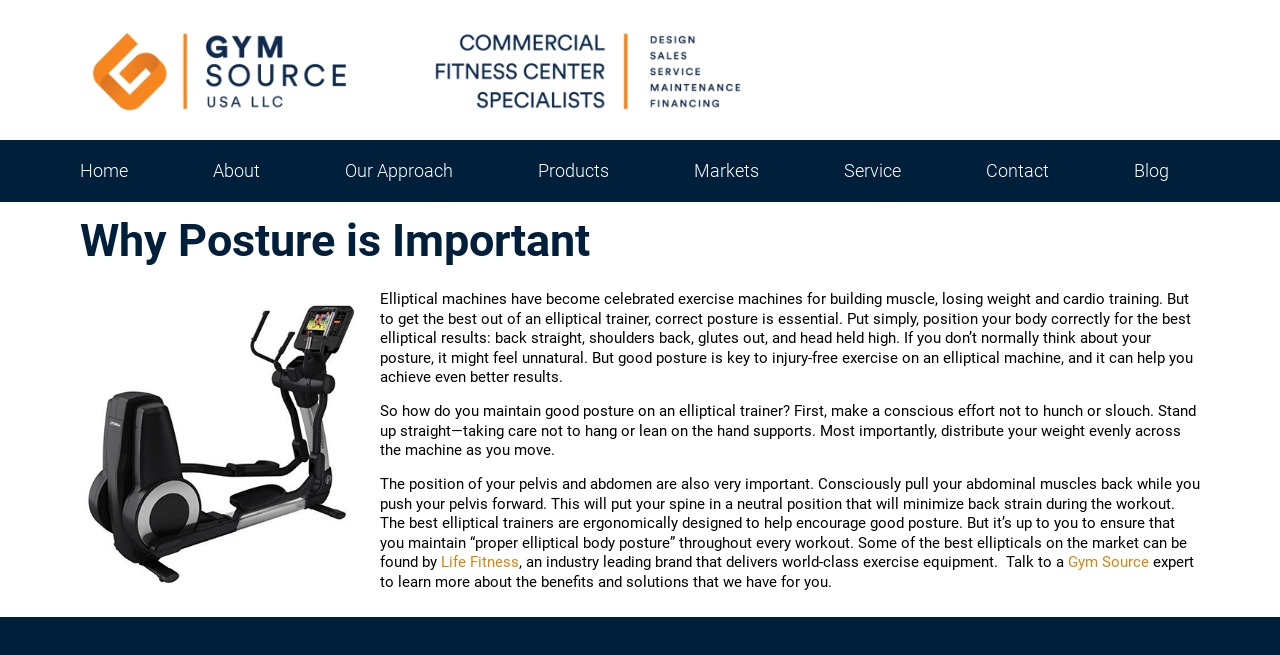Mark the bounding box of the element that matches the following description: "Markets".

[0.542, 0.213, 0.593, 0.308]